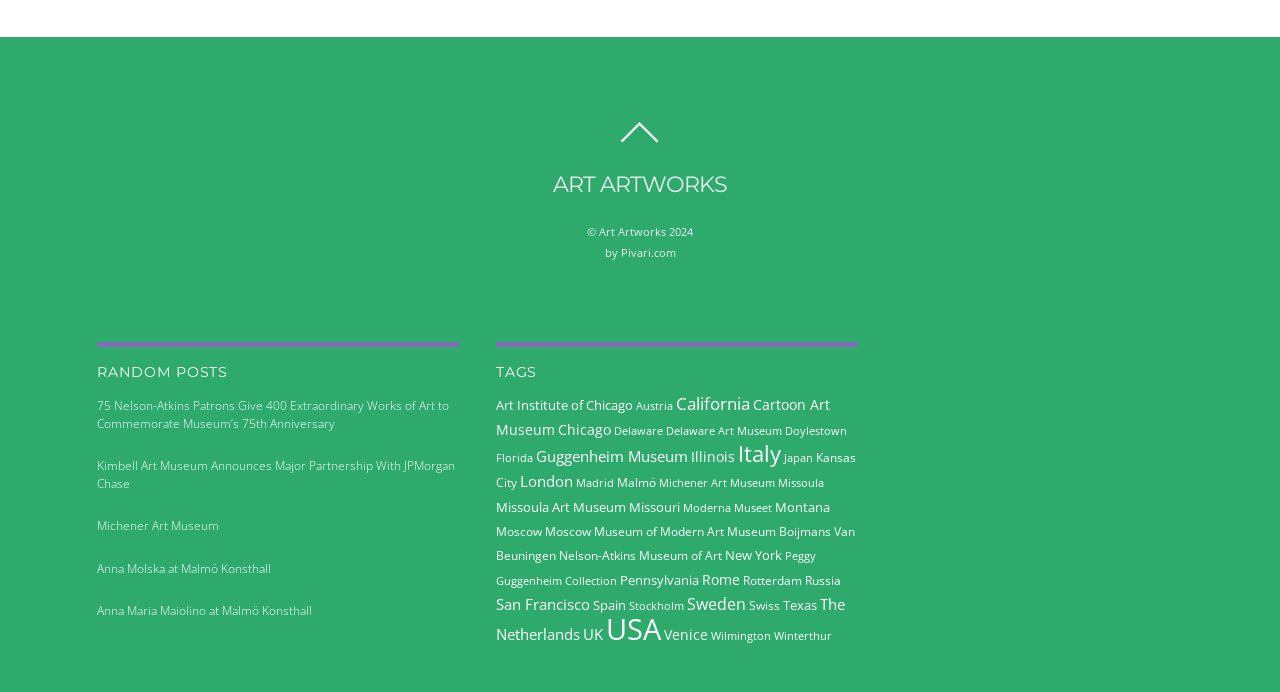Identify the bounding box coordinates for the UI element described as: "Anna Molska at Malmö Konsthall". The coordinates should be provided as four floats between 0 and 1: [left, top, right, bottom].

[0.076, 0.809, 0.359, 0.834]